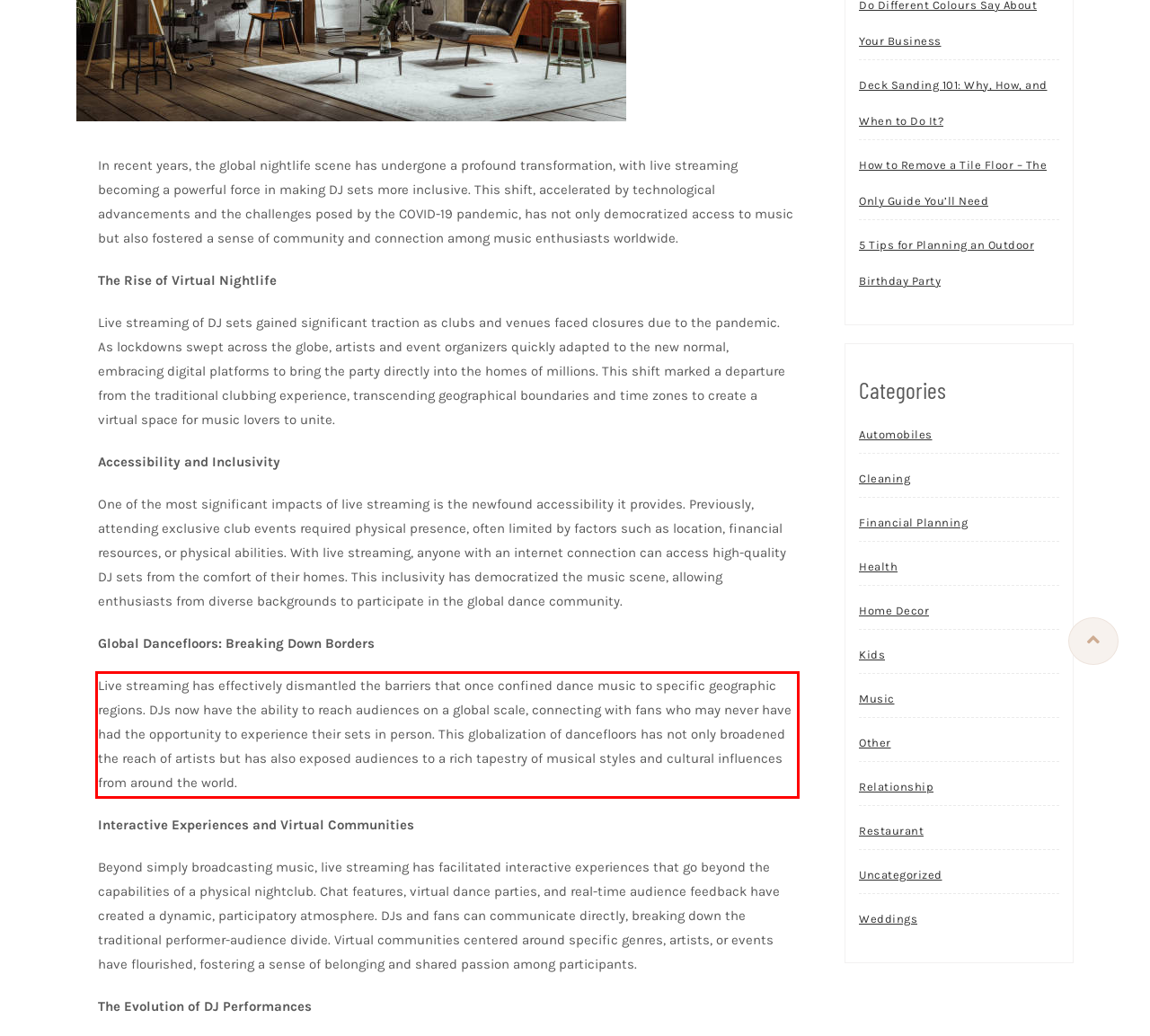Please take the screenshot of the webpage, find the red bounding box, and generate the text content that is within this red bounding box.

Live streaming has effectively dismantled the barriers that once confined dance music to specific geographic regions. DJs now have the ability to reach audiences on a global scale, connecting with fans who may never have had the opportunity to experience their sets in person. This globalization of dancefloors has not only broadened the reach of artists but has also exposed audiences to a rich tapestry of musical styles and cultural influences from around the world.